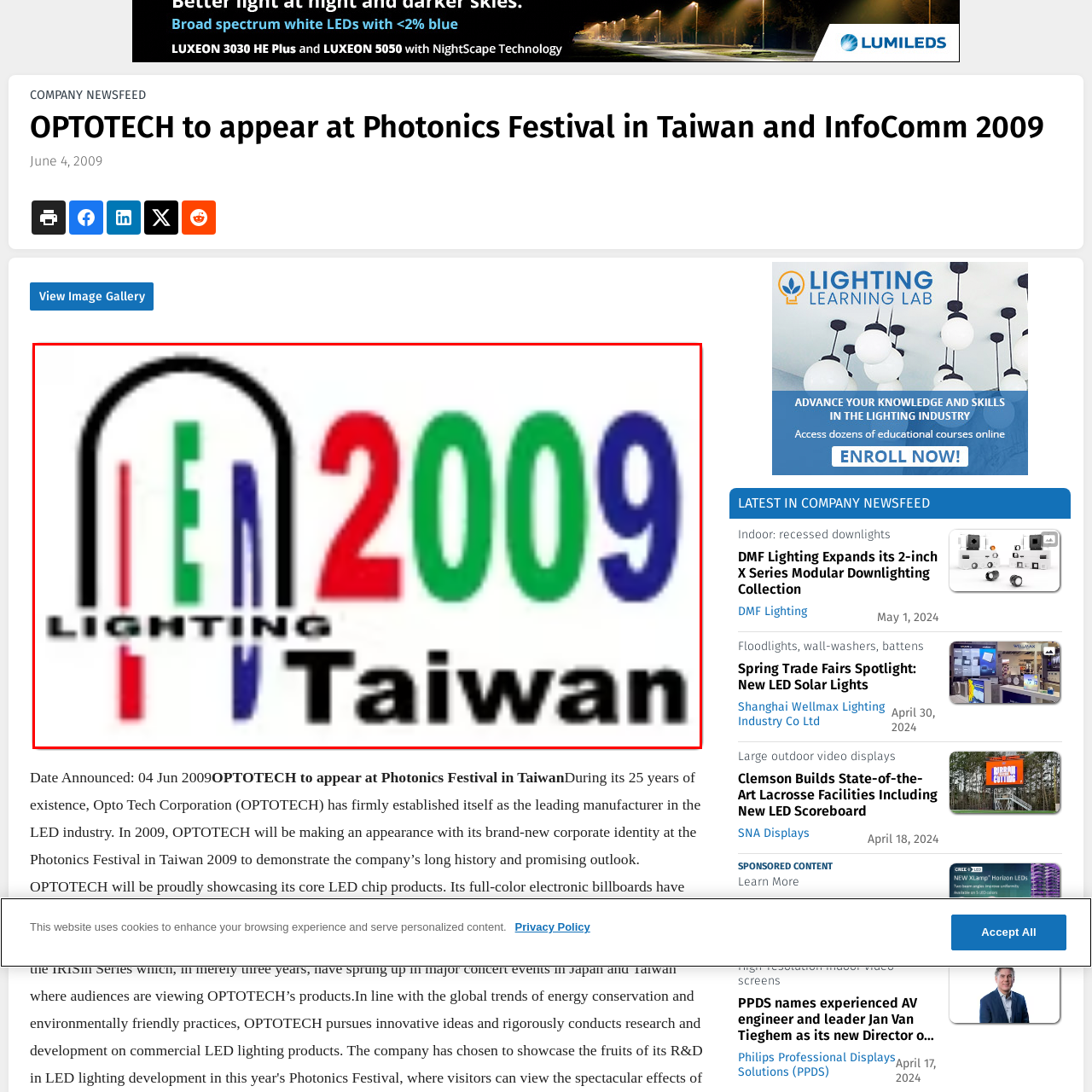Provide a thorough description of the scene captured within the red rectangle.

The image features a colorful logo representing the "2009 LED Lighting" event in Taiwan. The logo prominently incorporates the letters "LED" in a bold, dynamic design, using red, green, and blue colors. Below the LED letters, the year "2009" is displayed in a bright blue, conveying a sense of innovation and technology. The word "LIGHTING" is featured in strong black text, emphasizing the event's focus. This logo signifies the importance of advancements in LED technology and its applications in lighting, showcasing the vibrancy and potential of the industry in that year.